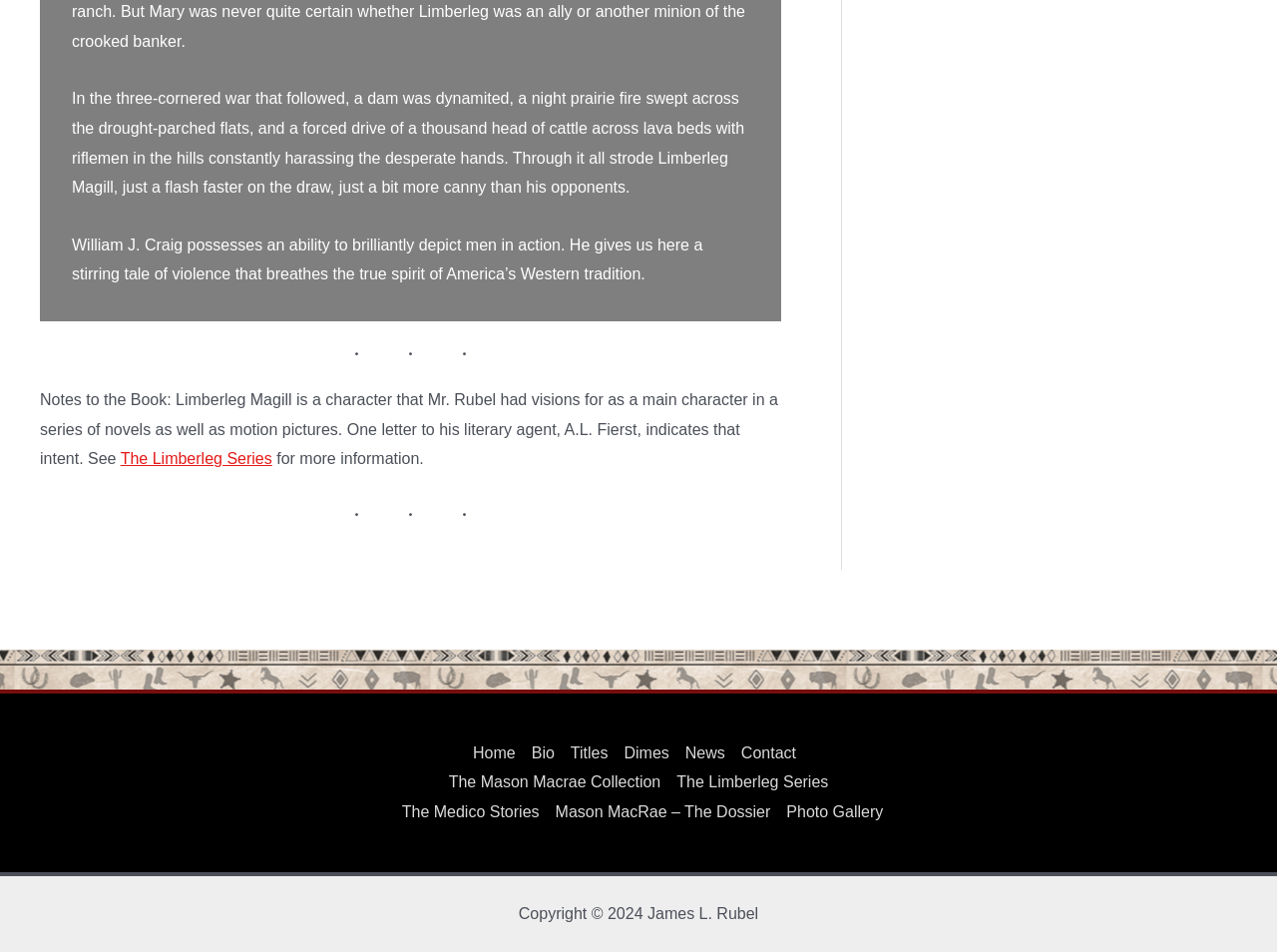Pinpoint the bounding box coordinates of the clickable element to carry out the following instruction: "Read about Limberleg Magill."

[0.094, 0.473, 0.213, 0.491]